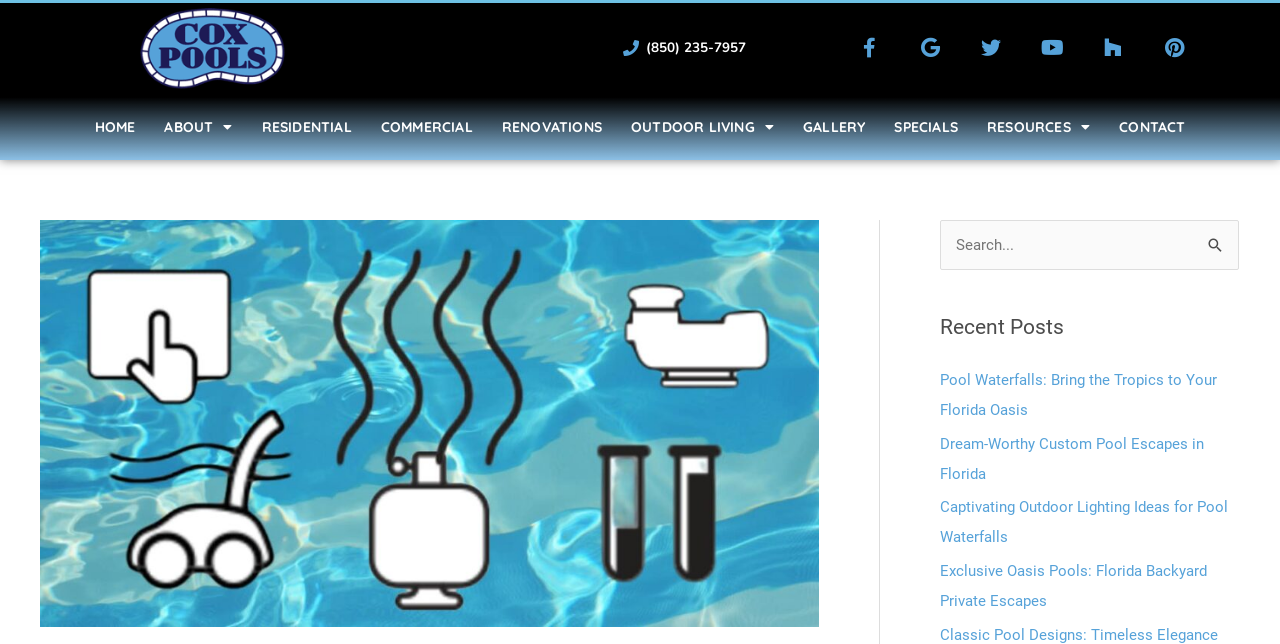Please provide a brief answer to the question using only one word or phrase: 
What is the purpose of the search box?

To search for content on the webpage